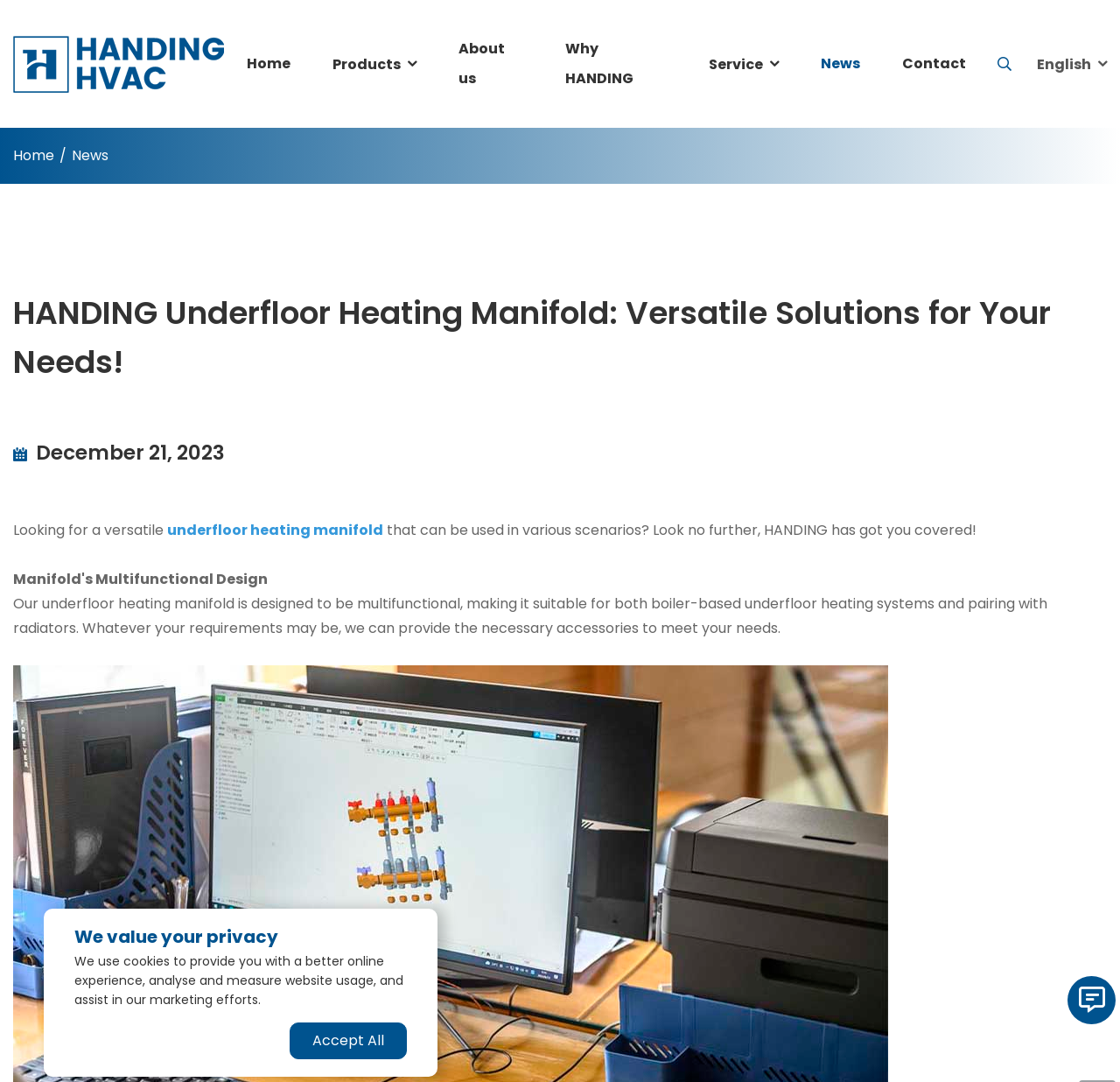Extract the bounding box coordinates for the described element: "underfloor heating manifold". The coordinates should be represented as four float numbers between 0 and 1: [left, top, right, bottom].

[0.149, 0.479, 0.342, 0.502]